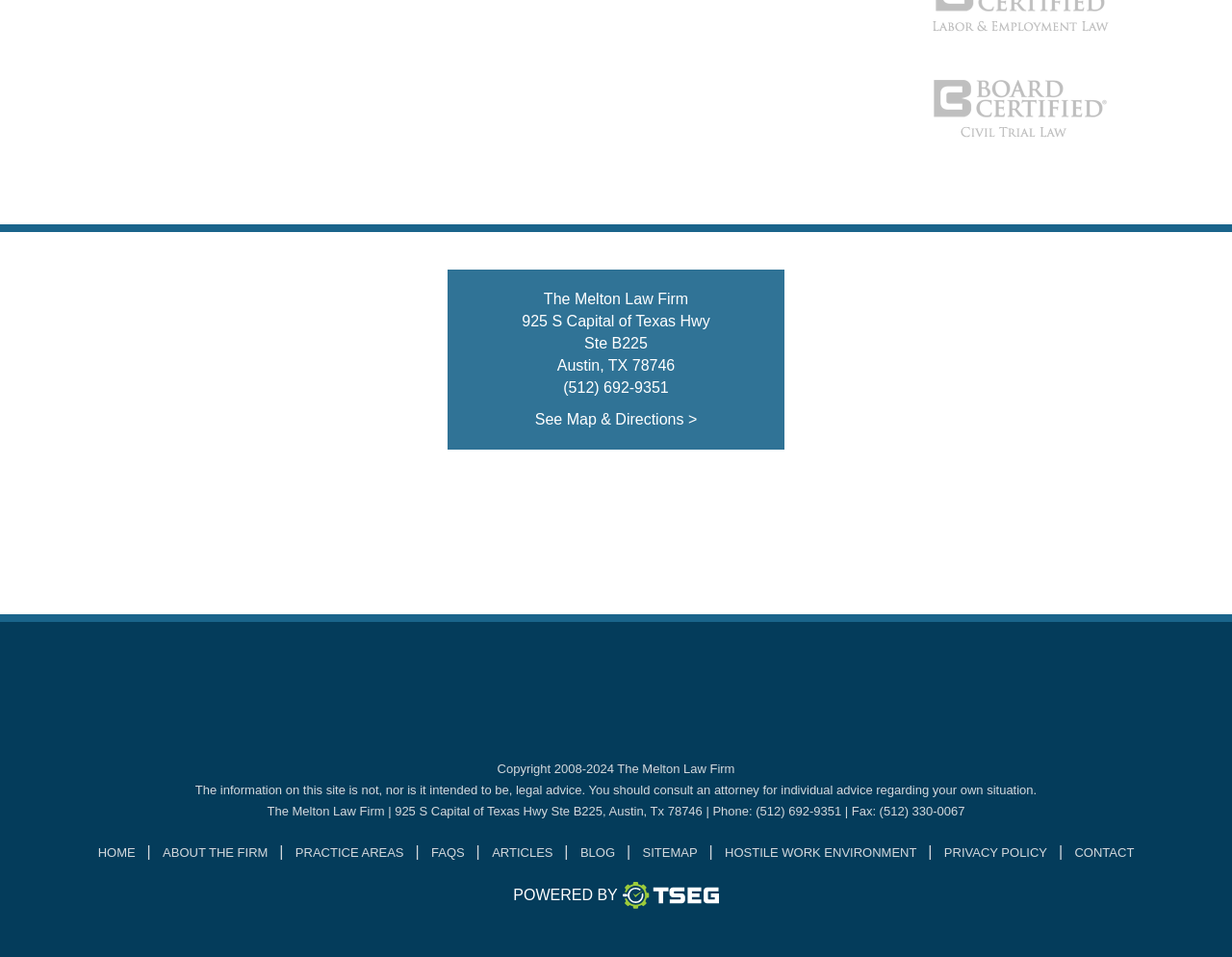Pinpoint the bounding box coordinates of the element that must be clicked to accomplish the following instruction: "Call the phone number". The coordinates should be in the format of four float numbers between 0 and 1, i.e., [left, top, right, bottom].

None